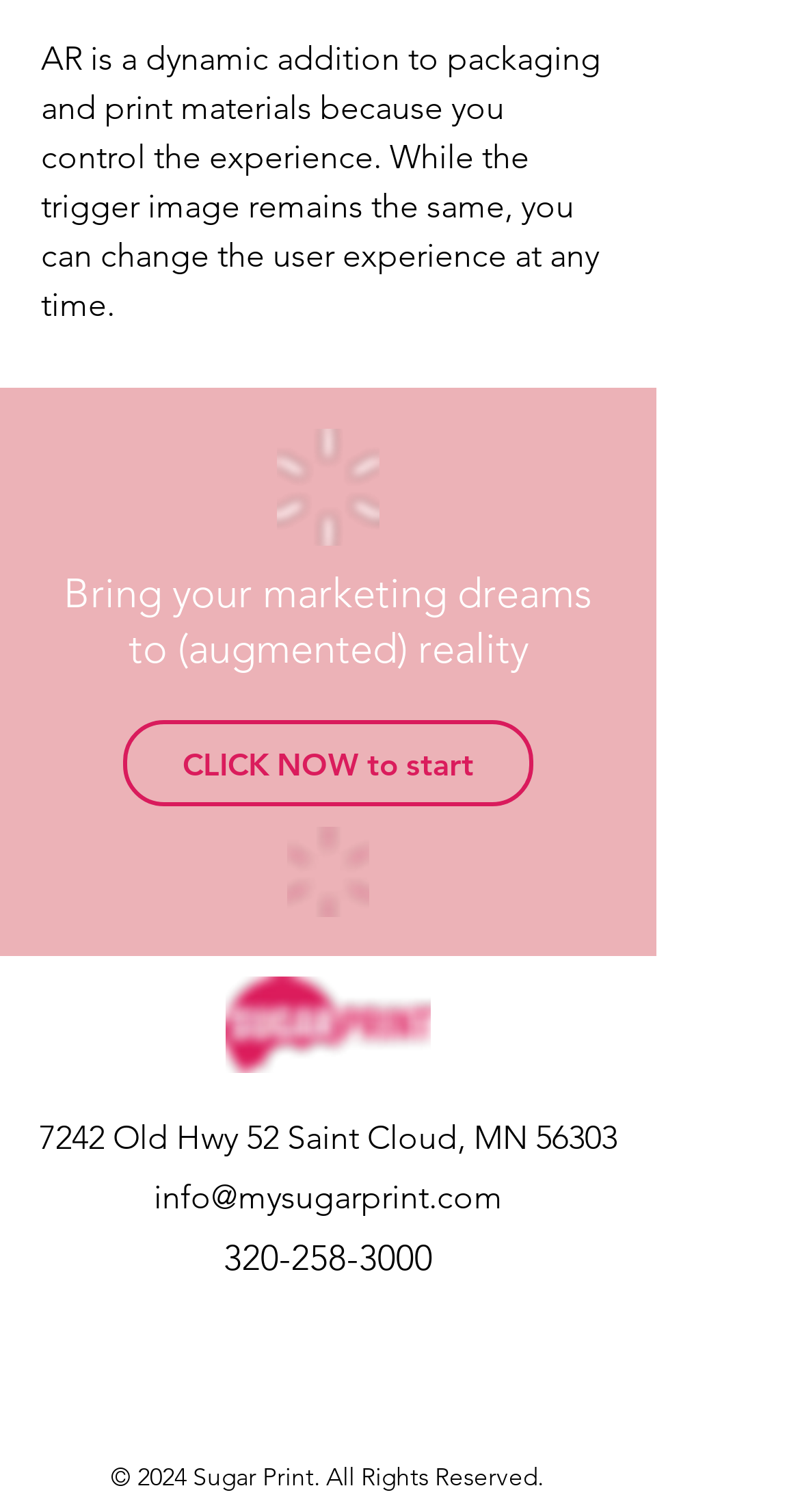What social media platforms are available?
Refer to the image and answer the question using a single word or phrase.

Instagram, Facebook, LinkedIn